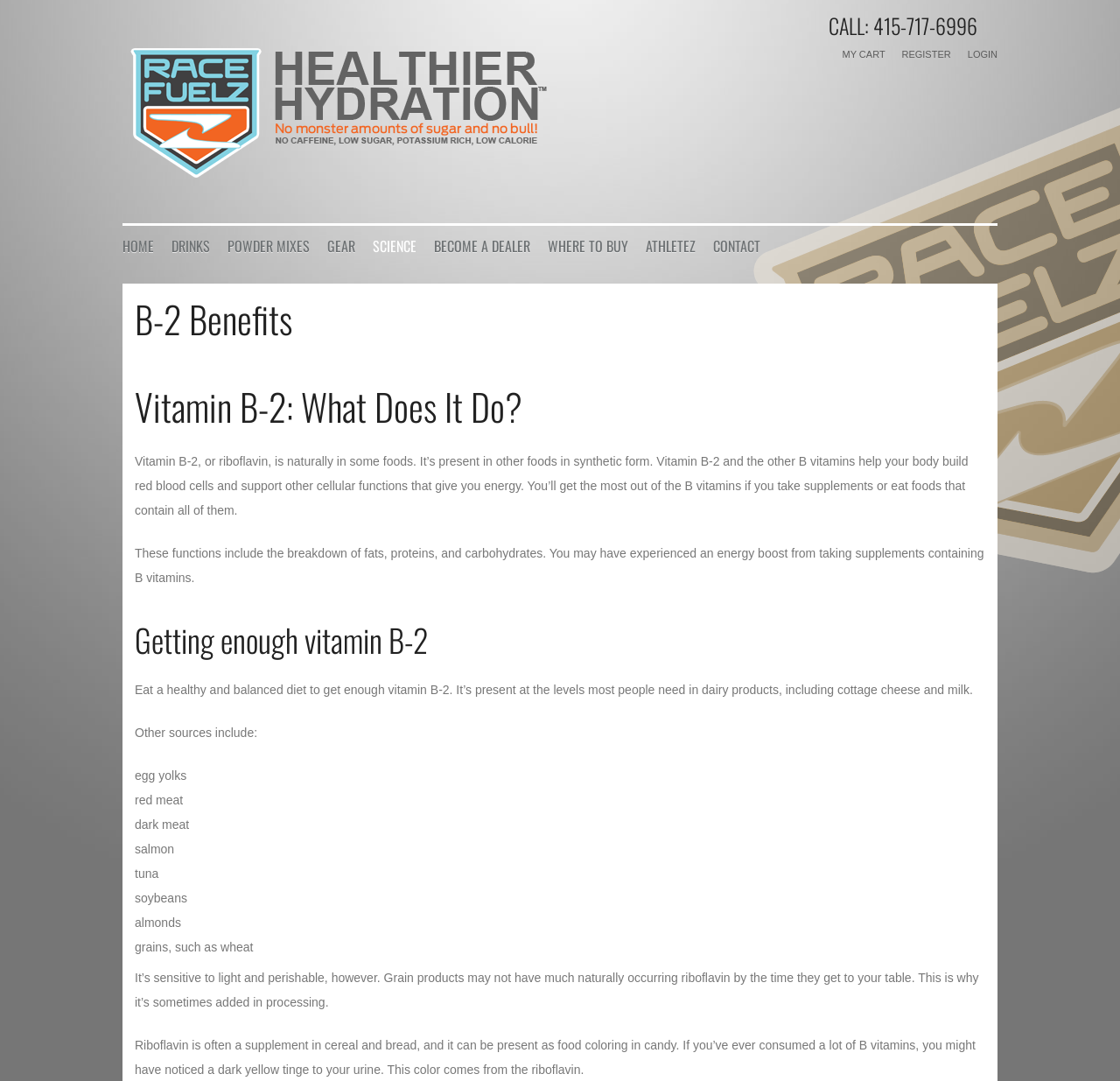Create an elaborate caption that covers all aspects of the webpage.

This webpage is about RaceFuelZ, a brand of healthy hydration drinks and mixes. At the top of the page, there is a logo and a tagline "Refueling the human race, one drink at a time." Below the logo, there is a navigation menu with links to different sections of the website, including "HOME", "DRINKS", "POWDER MIXES", "GEAR", "SCIENCE", "BECOME A DEALER", "WHERE TO BUY", "ATHLETEZ", and "CONTACT".

On the top right side of the page, there are three links: "MY CART", "REGISTER", and "LOGIN". Below these links, there is a phone number "415-717-6996" displayed prominently.

The main content of the page is divided into two sections. The left section has a heading "B-2 Benefits" and discusses the importance of Vitamin B-2 in our diet. There are several paragraphs of text explaining what Vitamin B-2 does, how to get enough of it, and its sources, including dairy products, egg yolks, red meat, and soybeans.

The right section of the page has a heading "Login or Register" and provides a login form with fields for username and password. There are also links to register, log in with Facebook, and recover forgotten passwords or usernames.

Overall, the webpage has a clean and organized layout, with clear headings and concise text. The navigation menu and login form are easily accessible, and the content is well-structured and easy to read.